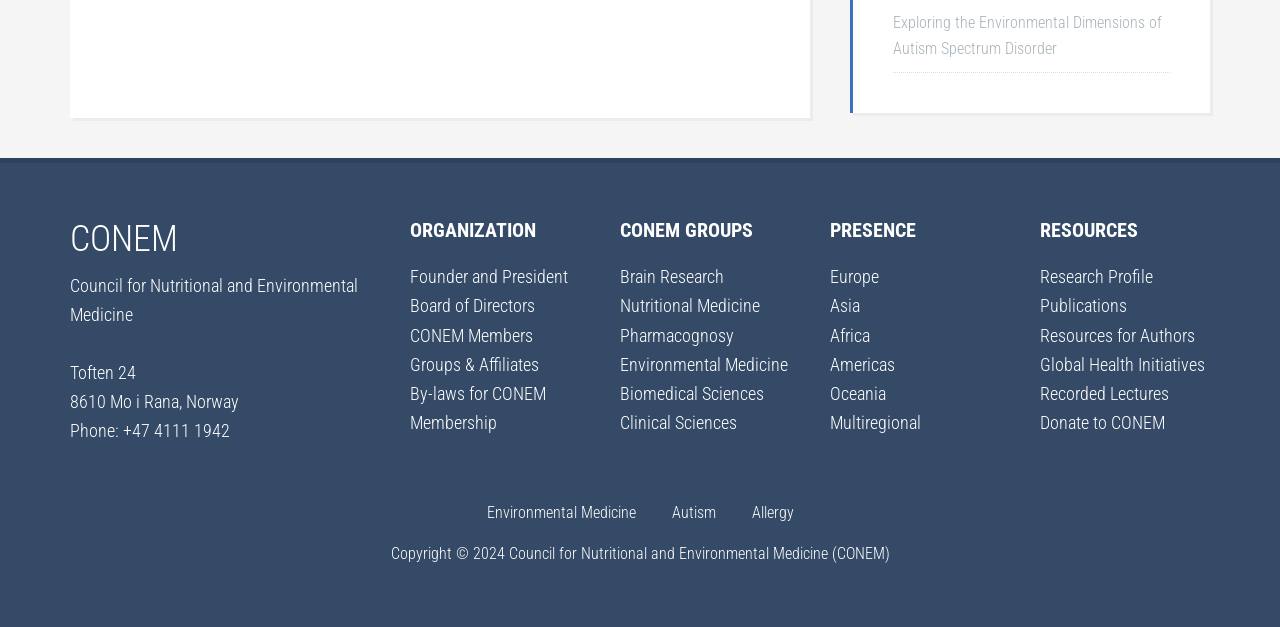What is the purpose of the 'Donate to CONEM' link?
Give a one-word or short phrase answer based on the image.

To donate to CONEM